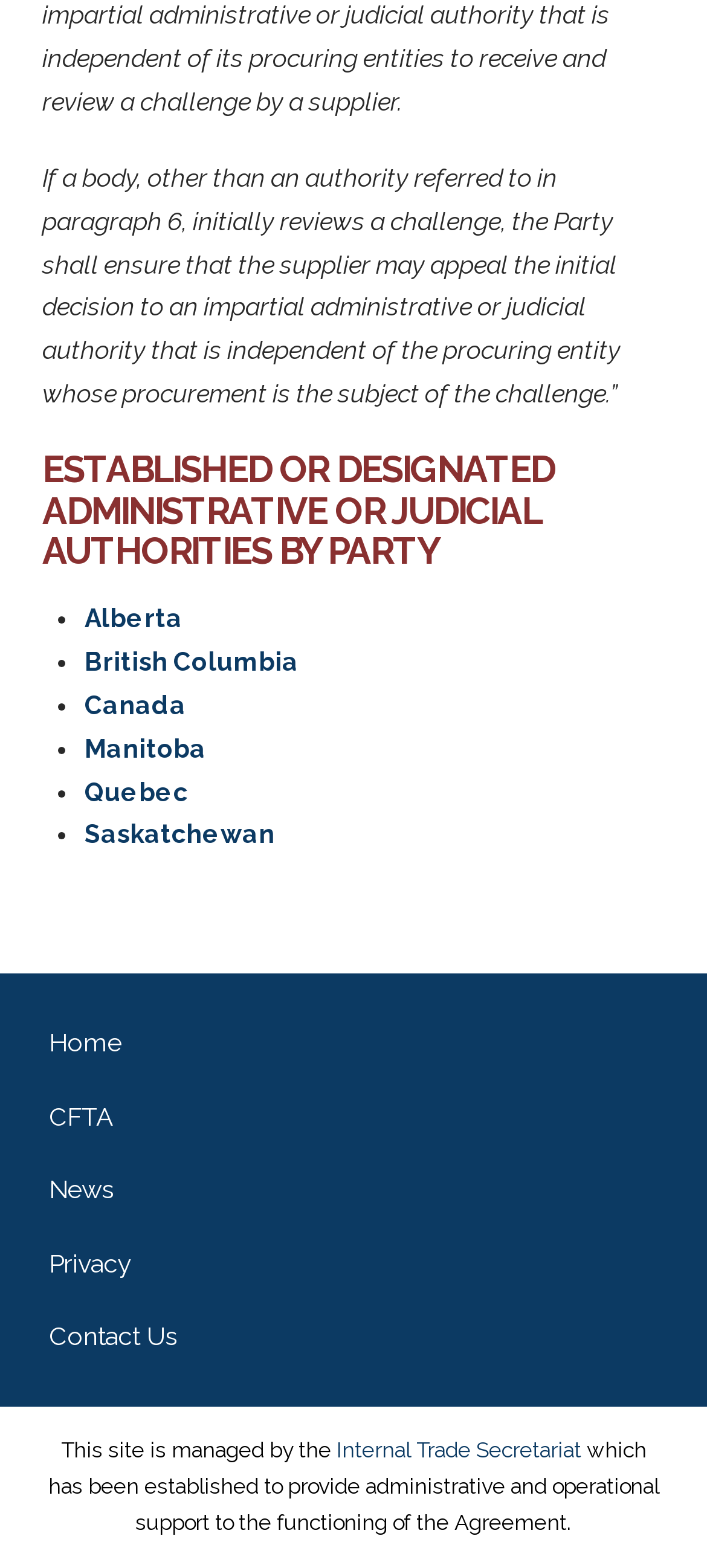Please identify the bounding box coordinates of the element's region that I should click in order to complete the following instruction: "visit the CFTA page". The bounding box coordinates consist of four float numbers between 0 and 1, i.e., [left, top, right, bottom].

[0.06, 0.7, 0.94, 0.724]